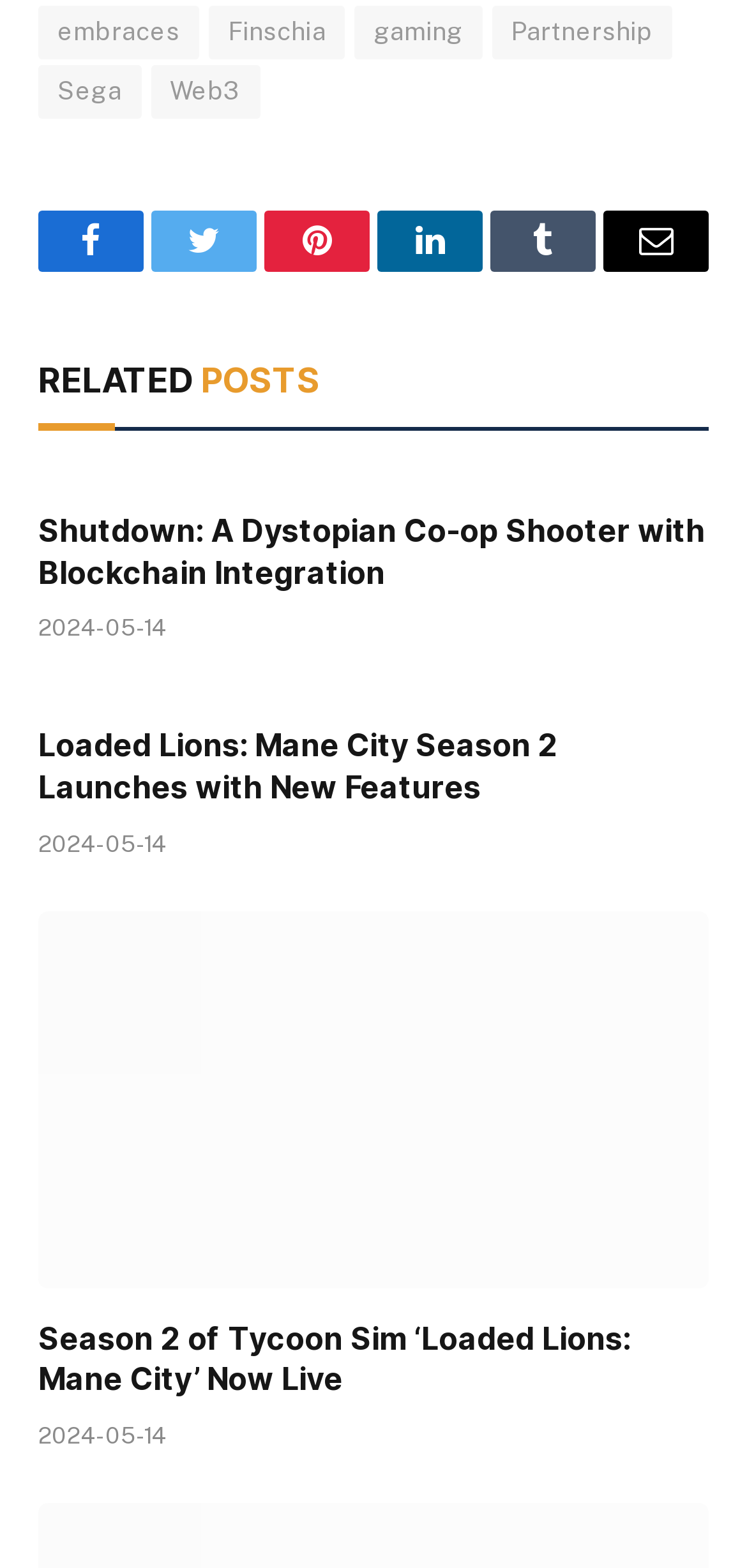Please predict the bounding box coordinates of the element's region where a click is necessary to complete the following instruction: "visit the Facebook page". The coordinates should be represented by four float numbers between 0 and 1, i.e., [left, top, right, bottom].

[0.051, 0.135, 0.192, 0.174]